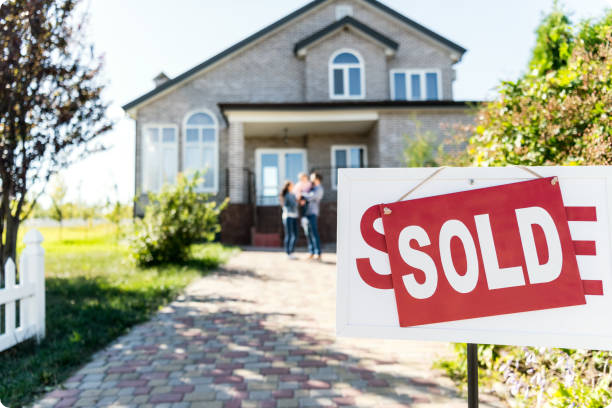Explain the image in a detailed and thorough manner.

The image captures a charming suburban home with a "SOLD" sign prominently displayed in the foreground, suggesting a successful real estate transaction. The house, characterized by its brick facade and large windows, features a welcoming porch. In the background, a couple stands together with a real estate agent, celebrating the purchase. The lush green yard and neatly paved pathway enhance the inviting atmosphere, symbolizing new beginnings and the importance of due diligence in property transactions, as highlighted in the accompanying article about the property buying company. This image encapsulates the culmination of the home-buying process, where due diligence plays a crucial role in ensuring successful cash transactions.